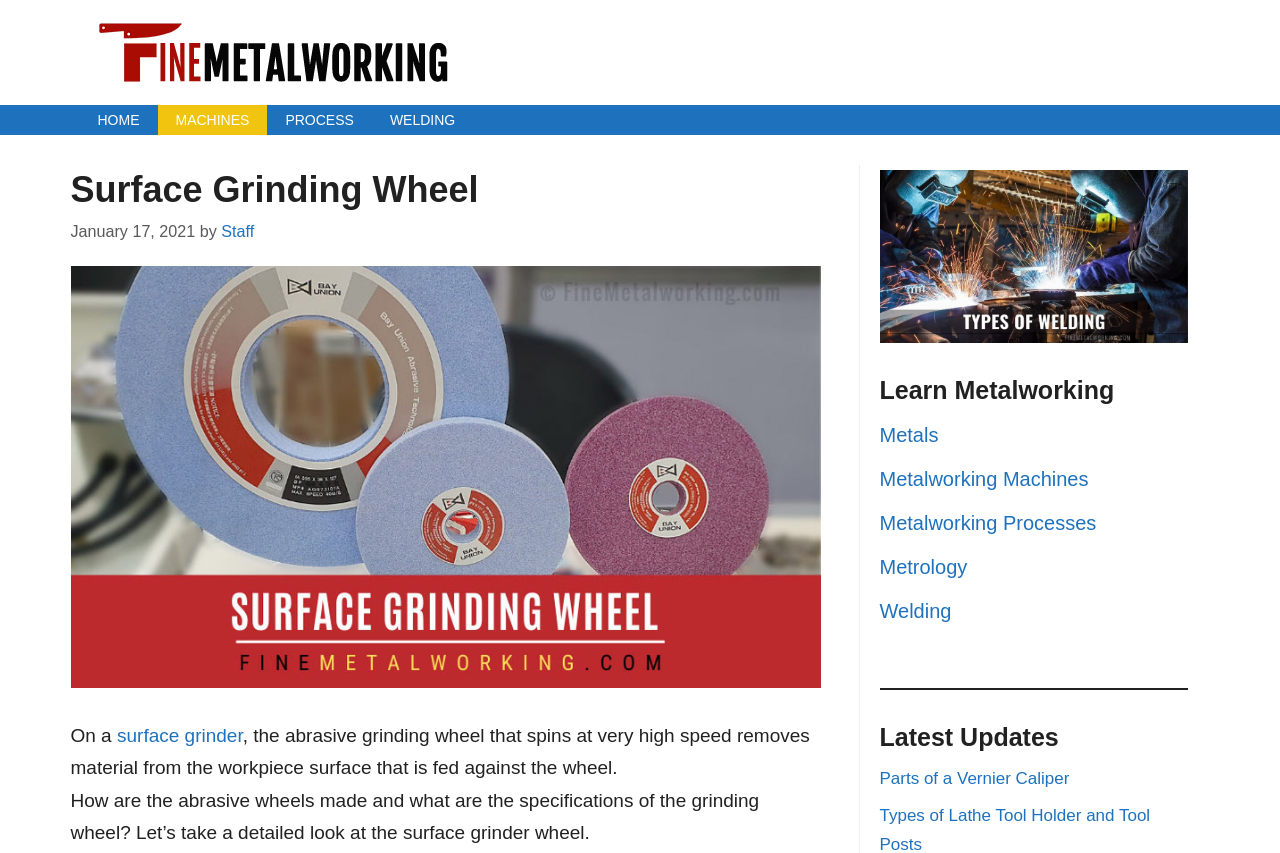Using the information from the screenshot, answer the following question thoroughly:
What is the date of the article?

The date of the article can be found in the header section of the webpage, where it is written 'January 17, 2021'.